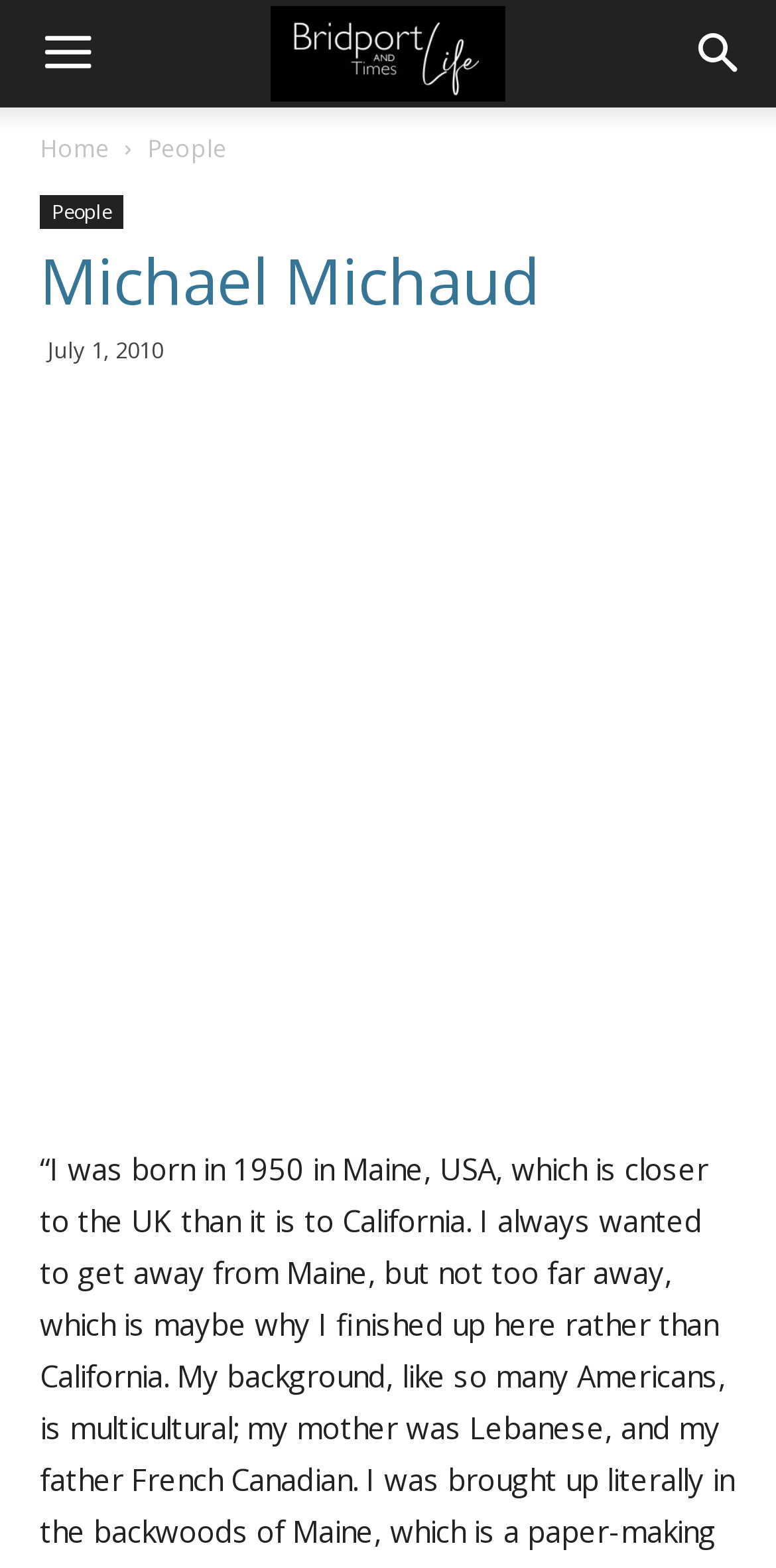Please provide a comprehensive answer to the question below using the information from the image: What is the category of the person?

I found the link labeled 'People' which is a parent of the 'Michael Michaud' heading, indicating that the category of the person is 'People'.